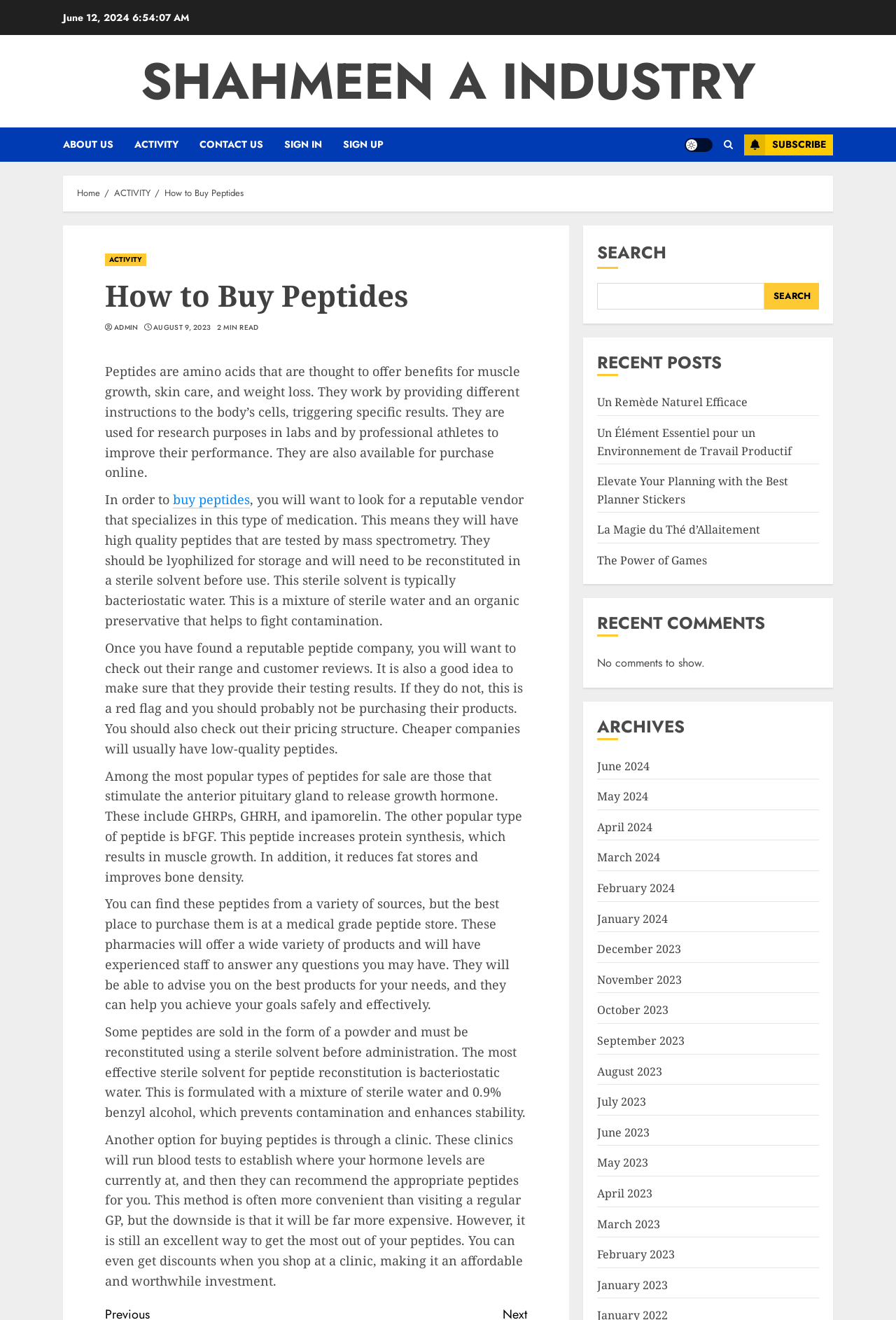What is the name of the company mentioned in the navigation bar?
Using the visual information from the image, give a one-word or short-phrase answer.

SHAHMEEN A INDUSTRY